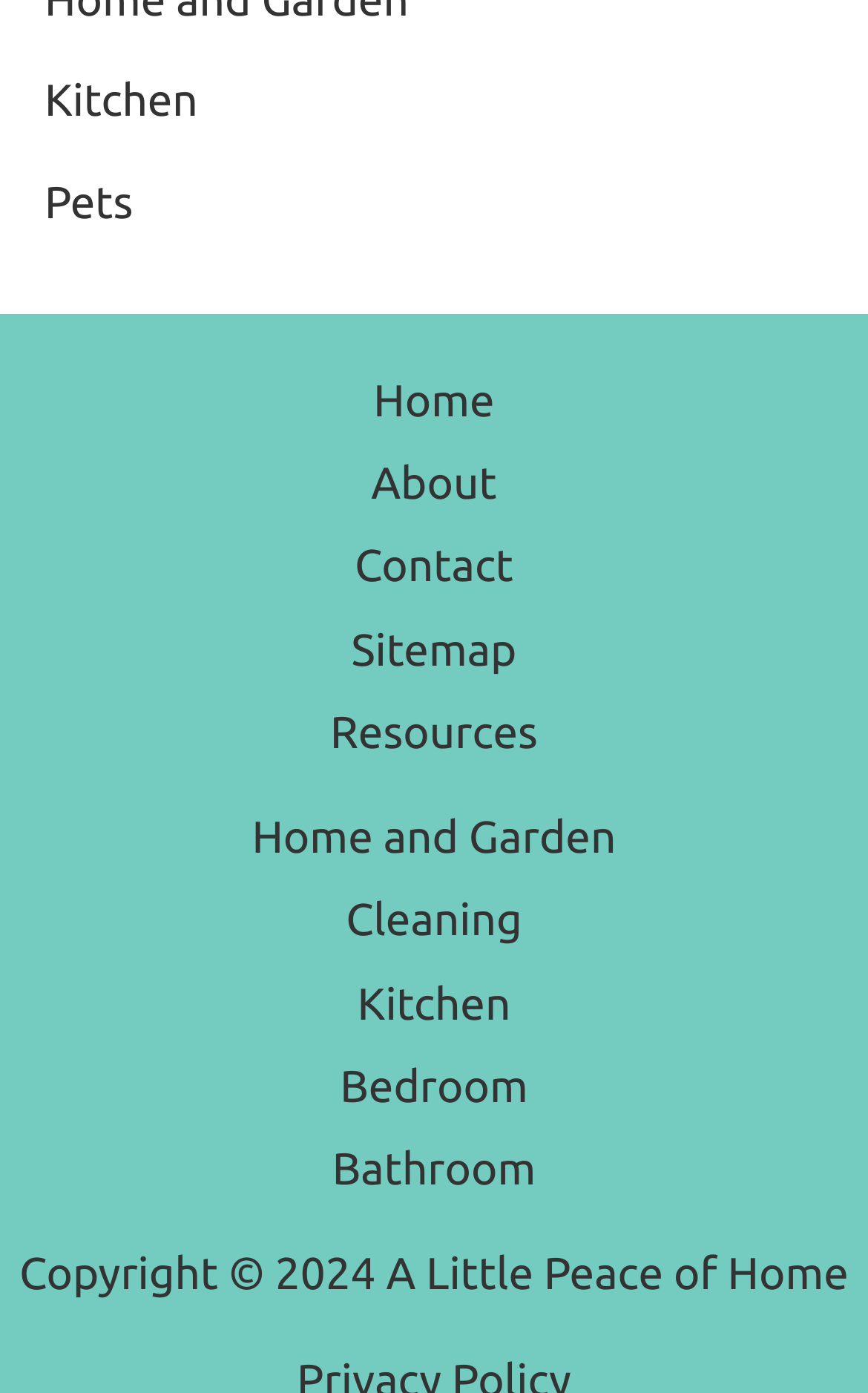Extract the bounding box coordinates for the UI element described as: "Home and Garden".

[0.29, 0.582, 0.71, 0.619]